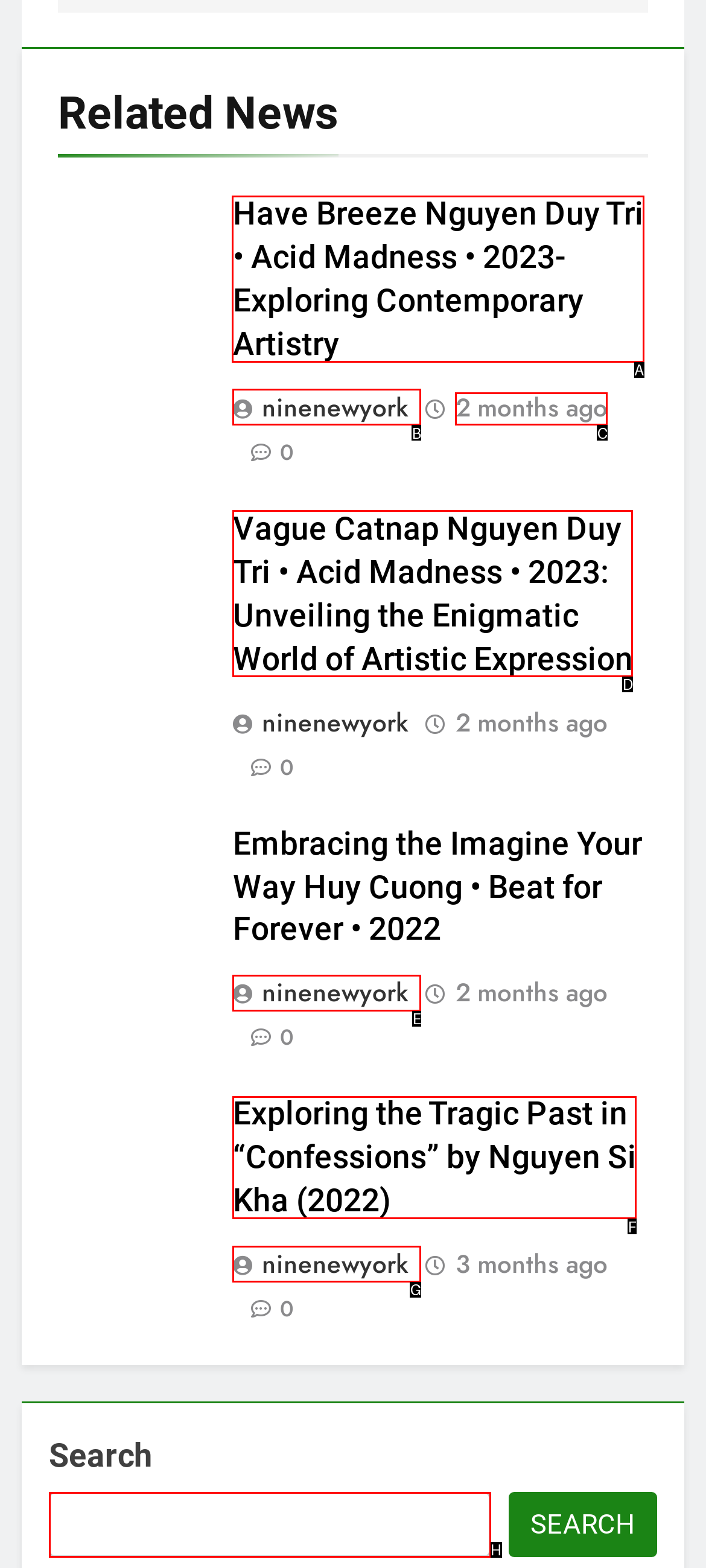Point out the correct UI element to click to carry out this instruction: Read about Have Breeze Nguyen Duy Tri • Acid Madness • 2023
Answer with the letter of the chosen option from the provided choices directly.

A